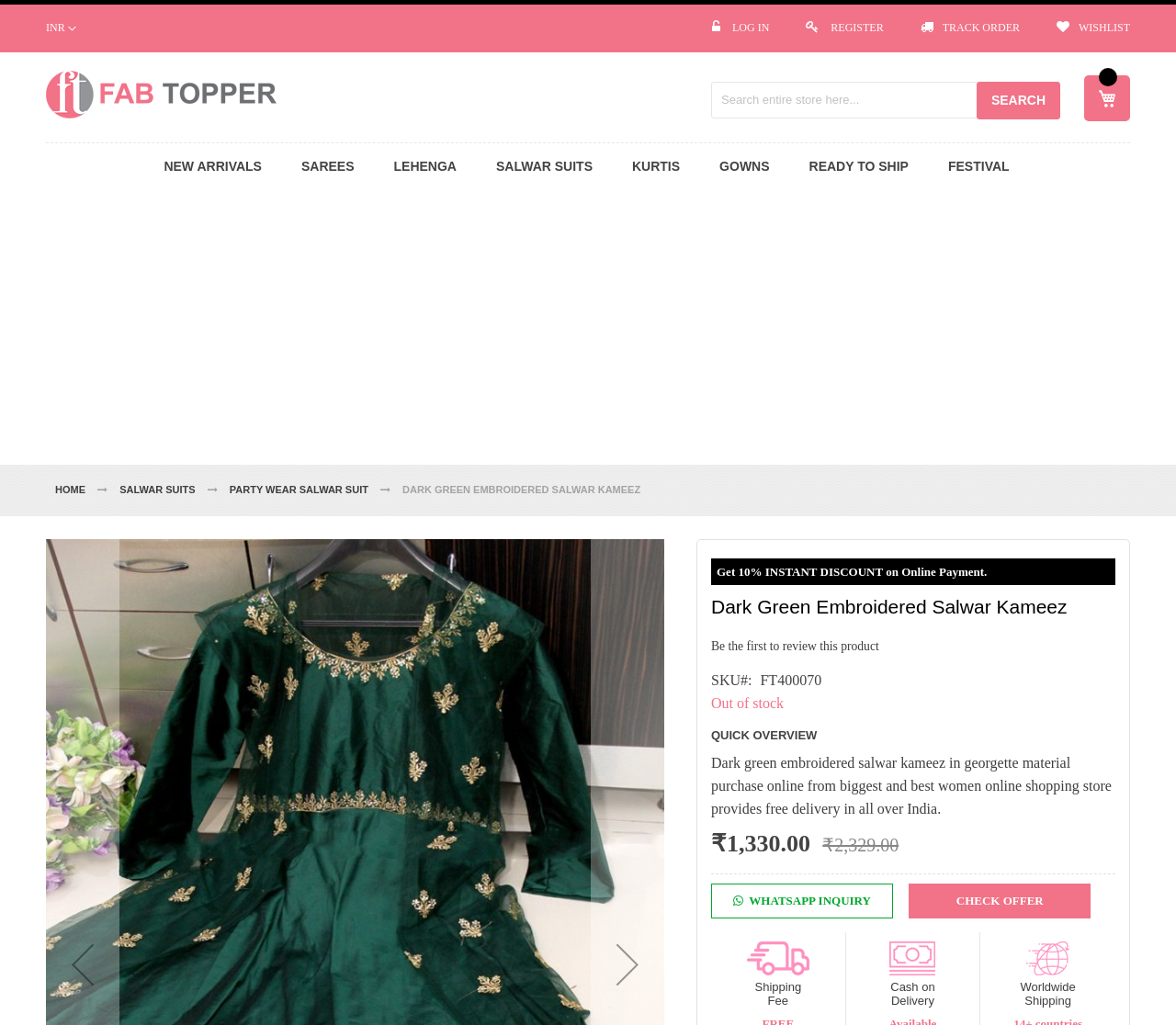Use a single word or phrase to answer the question: What is the price of the Dark Green Embroidered Salwar Kameez?

₹1,330.00